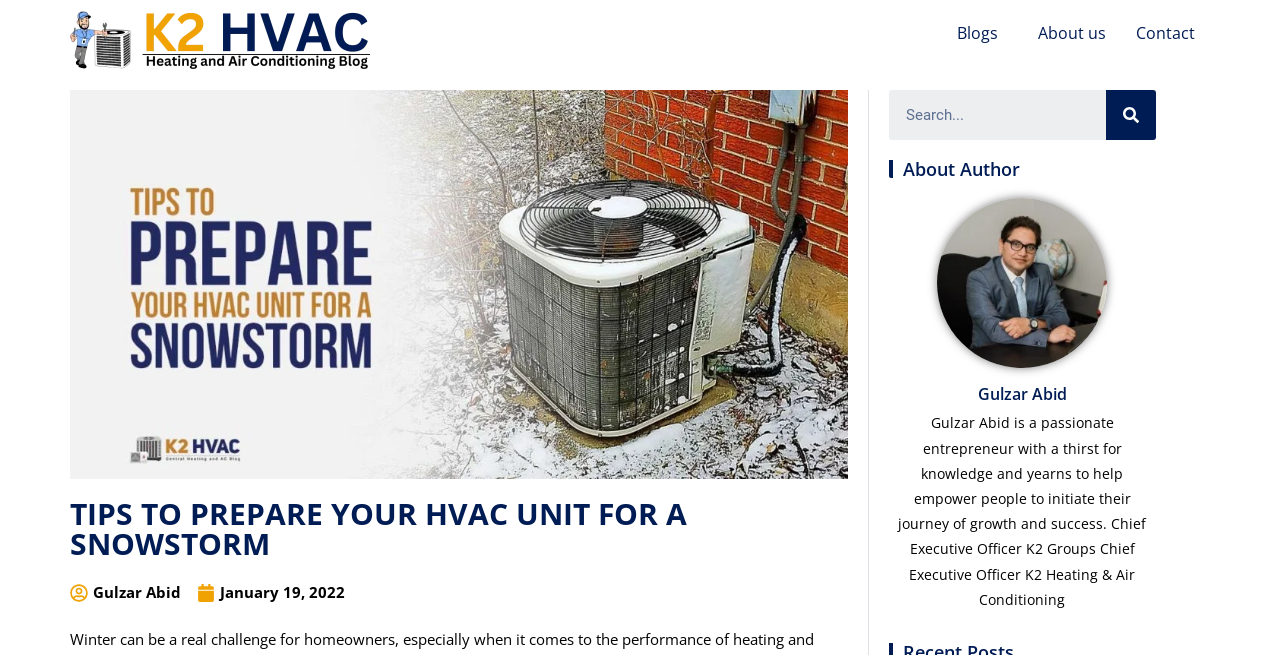Extract the main title from the webpage and generate its text.

TIPS TO PREPARE YOUR HVAC UNIT FOR A SNOWSTORM